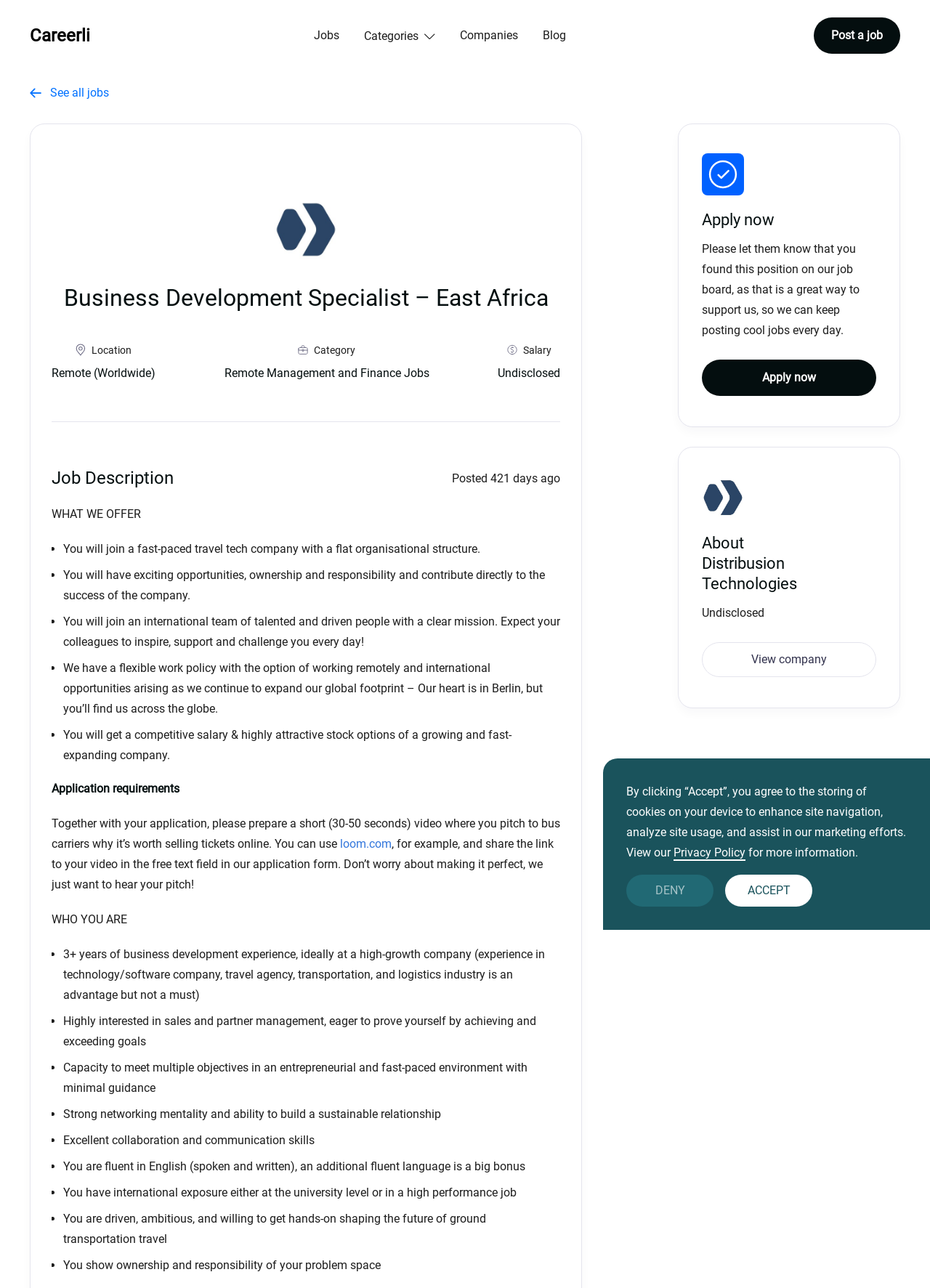Determine the coordinates of the bounding box for the clickable area needed to execute this instruction: "Go to the 'Home' page".

[0.032, 0.02, 0.097, 0.036]